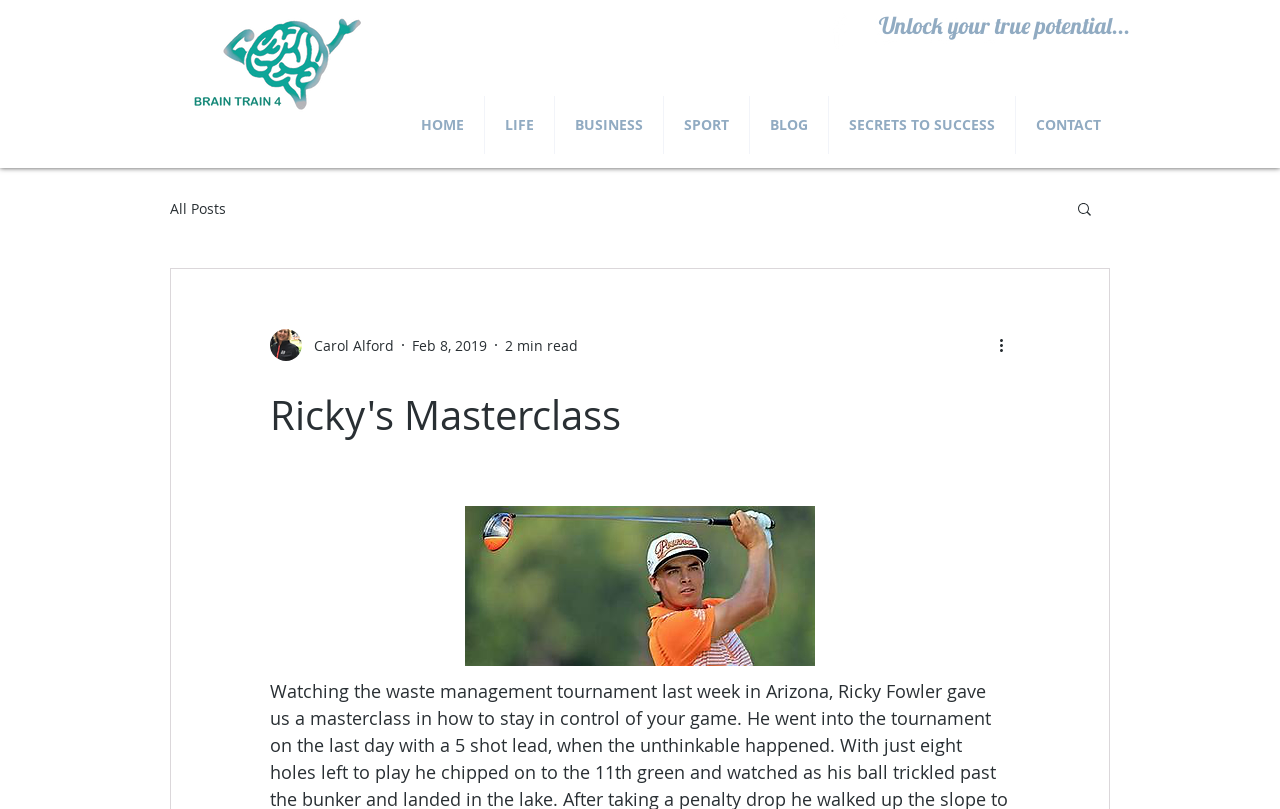Provide the bounding box coordinates of the HTML element this sentence describes: "All Posts". The bounding box coordinates consist of four float numbers between 0 and 1, i.e., [left, top, right, bottom].

[0.133, 0.245, 0.177, 0.269]